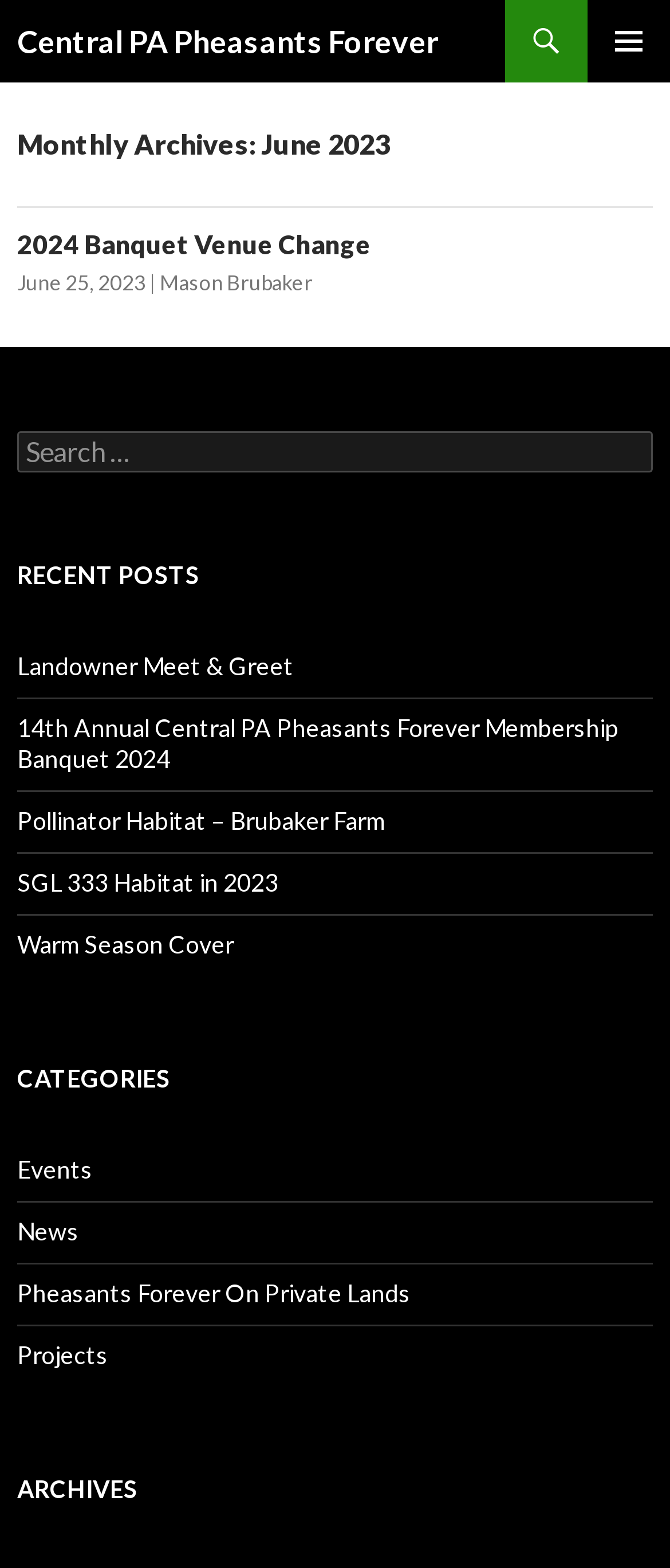Find the bounding box coordinates of the area to click in order to follow the instruction: "View the category 'Events'".

[0.026, 0.736, 0.138, 0.755]